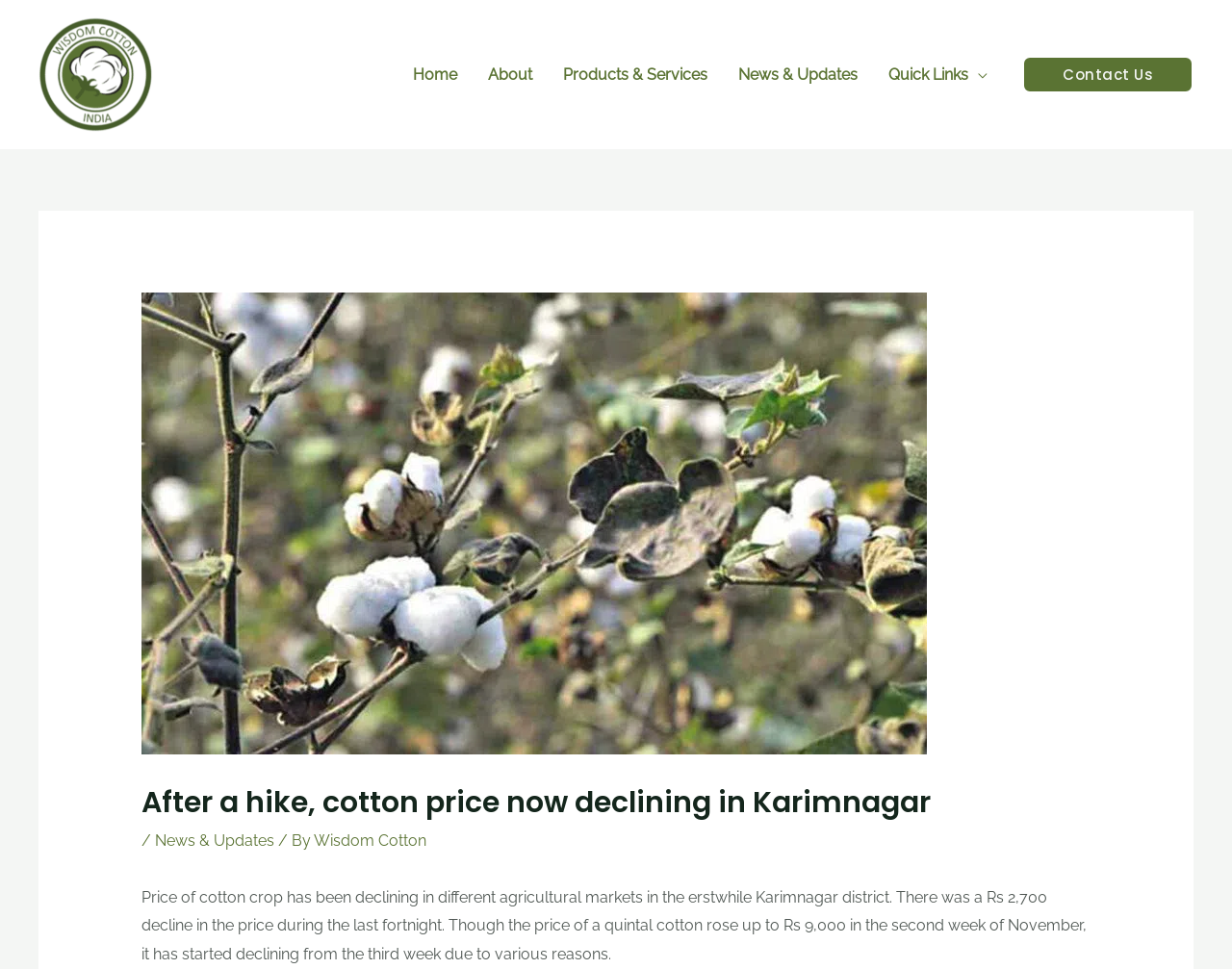Reply to the question with a single word or phrase:
What is the current trend of cotton price in Karimnagar?

Declining